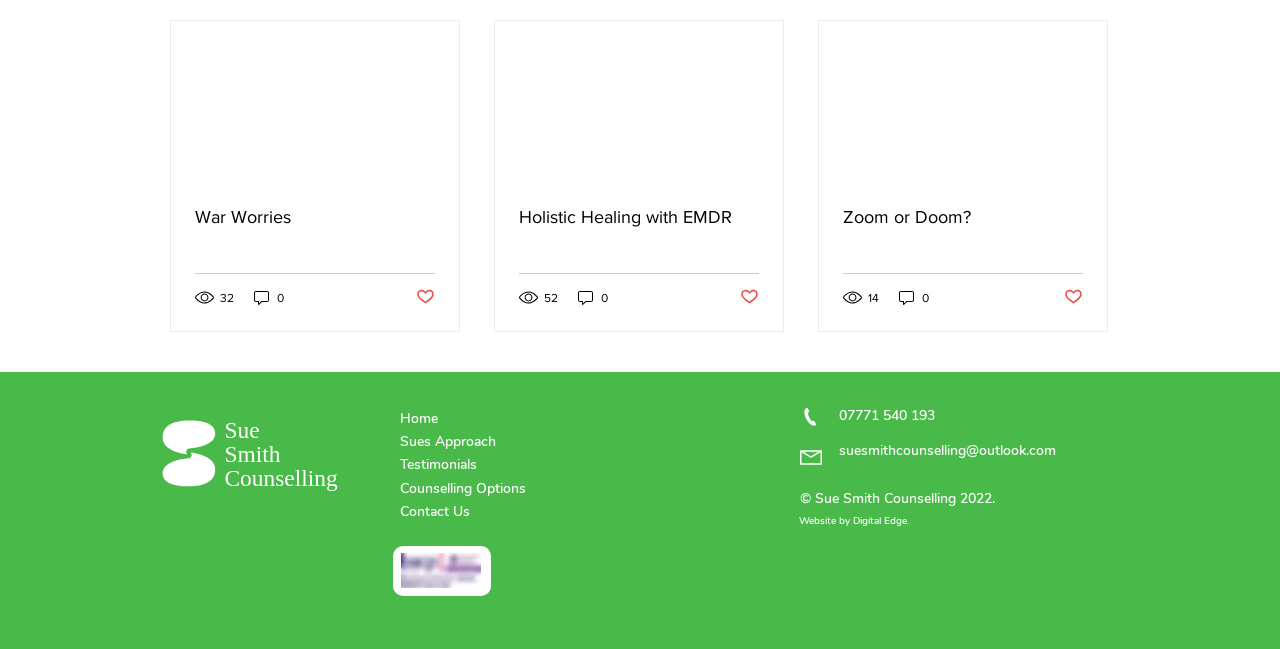How many links are in the navigation menu?
Respond to the question with a single word or phrase according to the image.

5